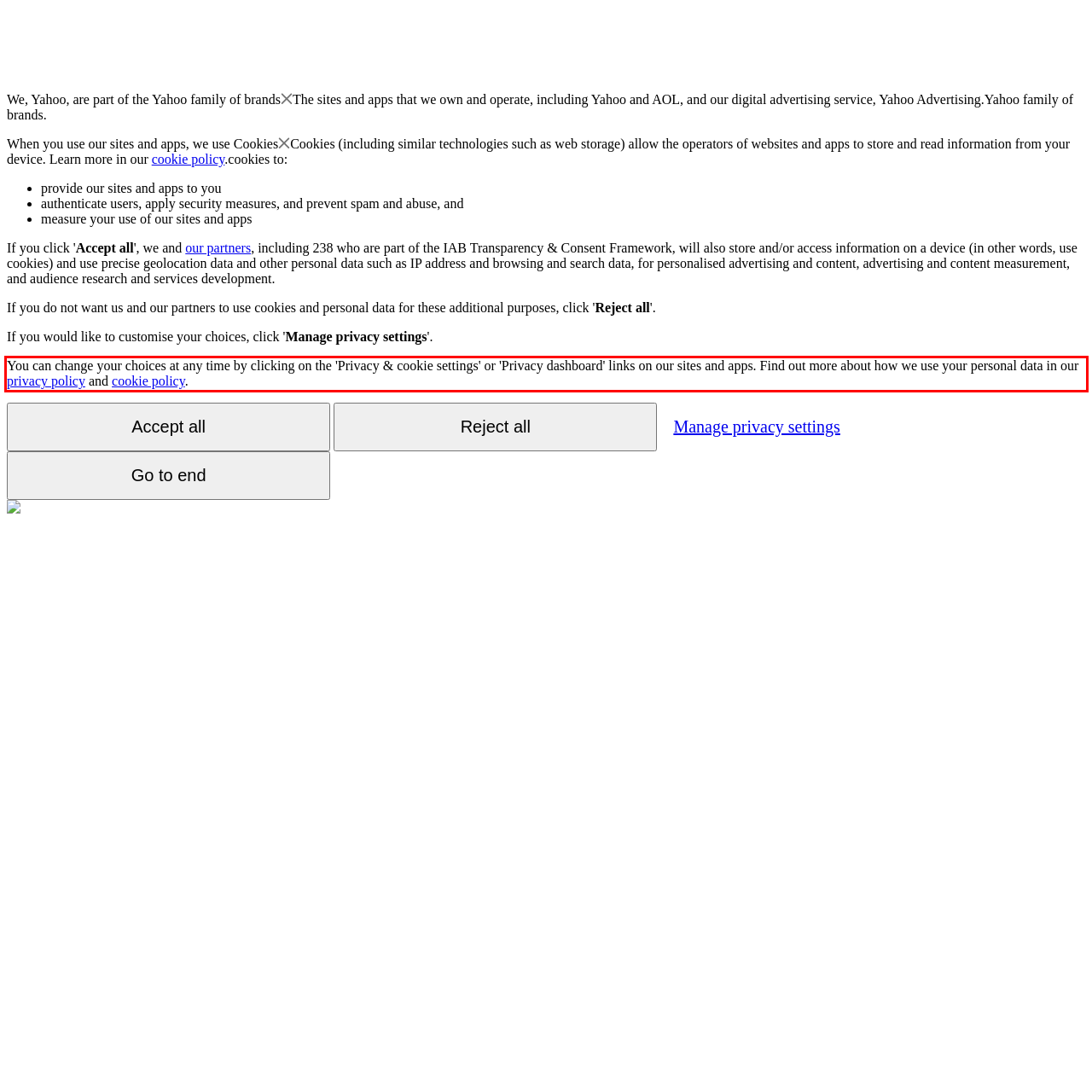You are given a screenshot showing a webpage with a red bounding box. Perform OCR to capture the text within the red bounding box.

You can change your choices at any time by clicking on the 'Privacy & cookie settings' or 'Privacy dashboard' links on our sites and apps. Find out more about how we use your personal data in our privacy policy and cookie policy.